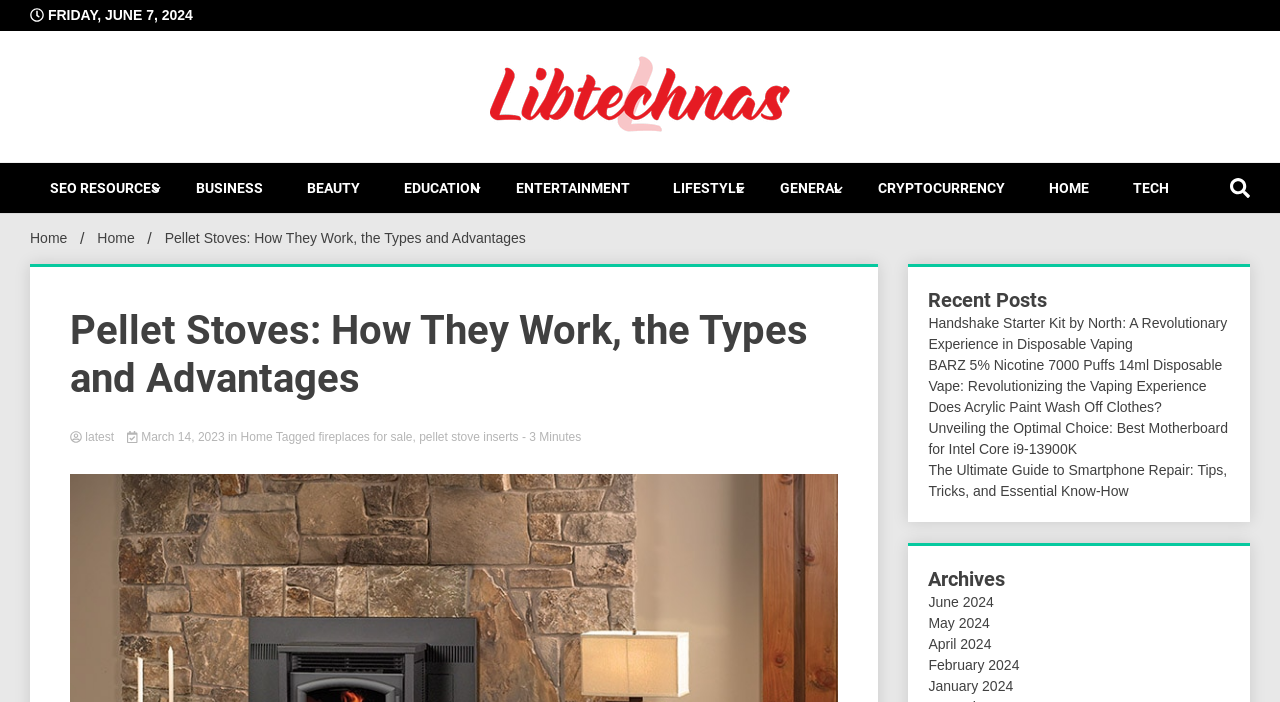What is the topic of the link 'Handshake Starter Kit by North: A Revolutionary Experience in Disposable Vaping'?
Your answer should be a single word or phrase derived from the screenshot.

Vaping